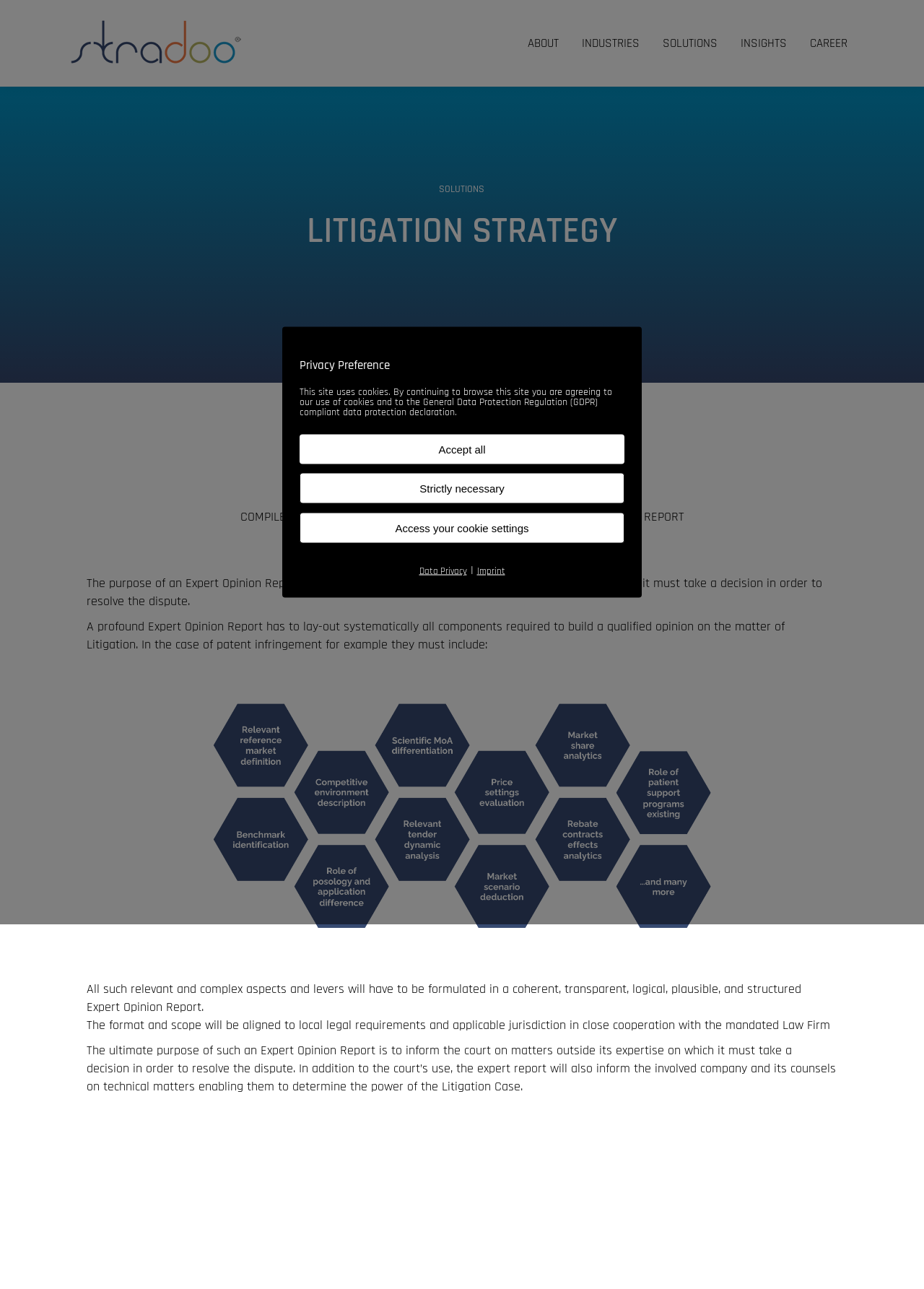Identify the bounding box coordinates for the UI element that matches this description: "Strictly necessary".

[0.324, 0.367, 0.676, 0.391]